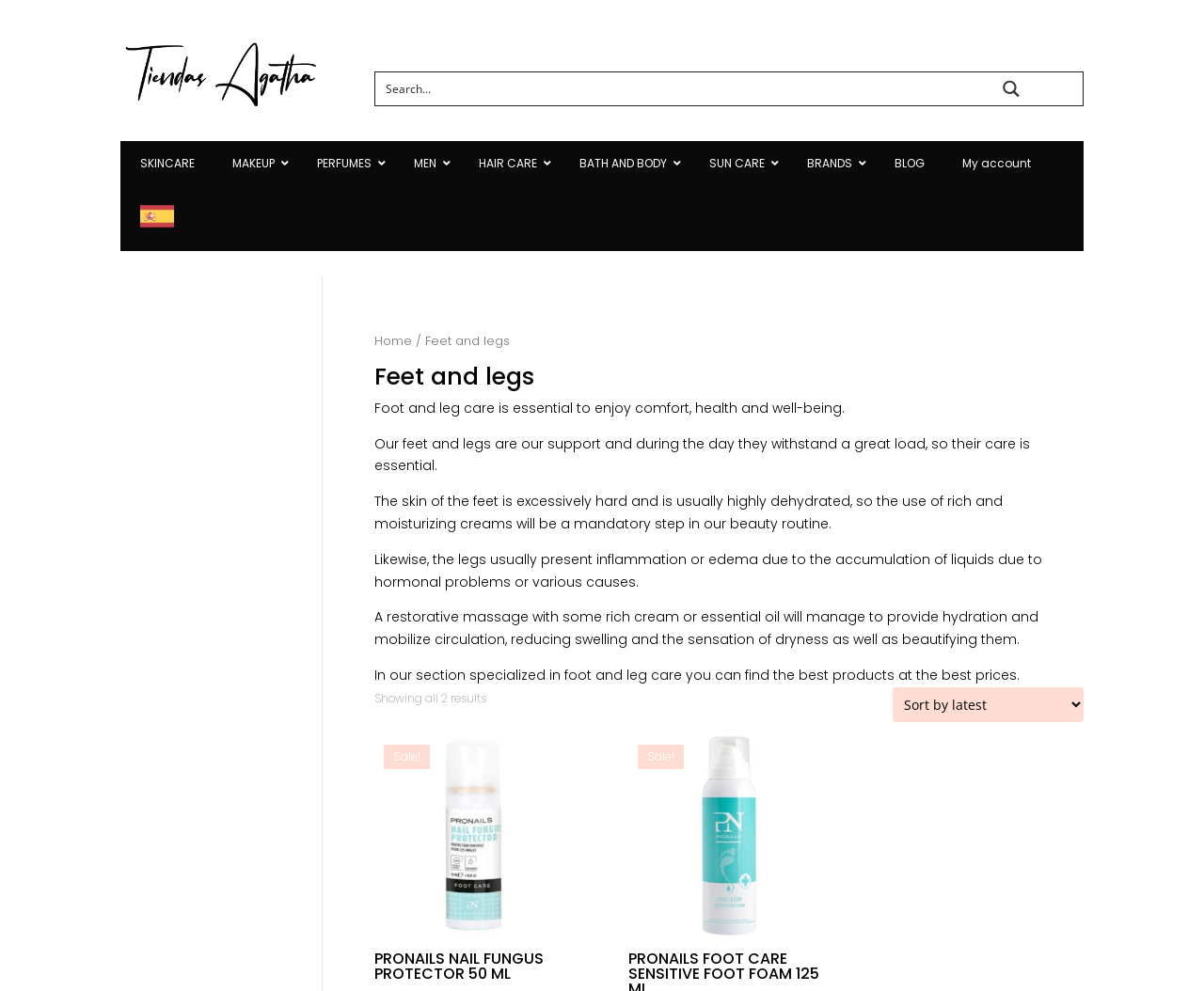Examine the image carefully and respond to the question with a detailed answer: 
What is the name of the first product?

I looked at the product listing and saw that the first product is 'Pronails Nail Fungus Protector 50 ml', so I extracted the name of the product from the title.